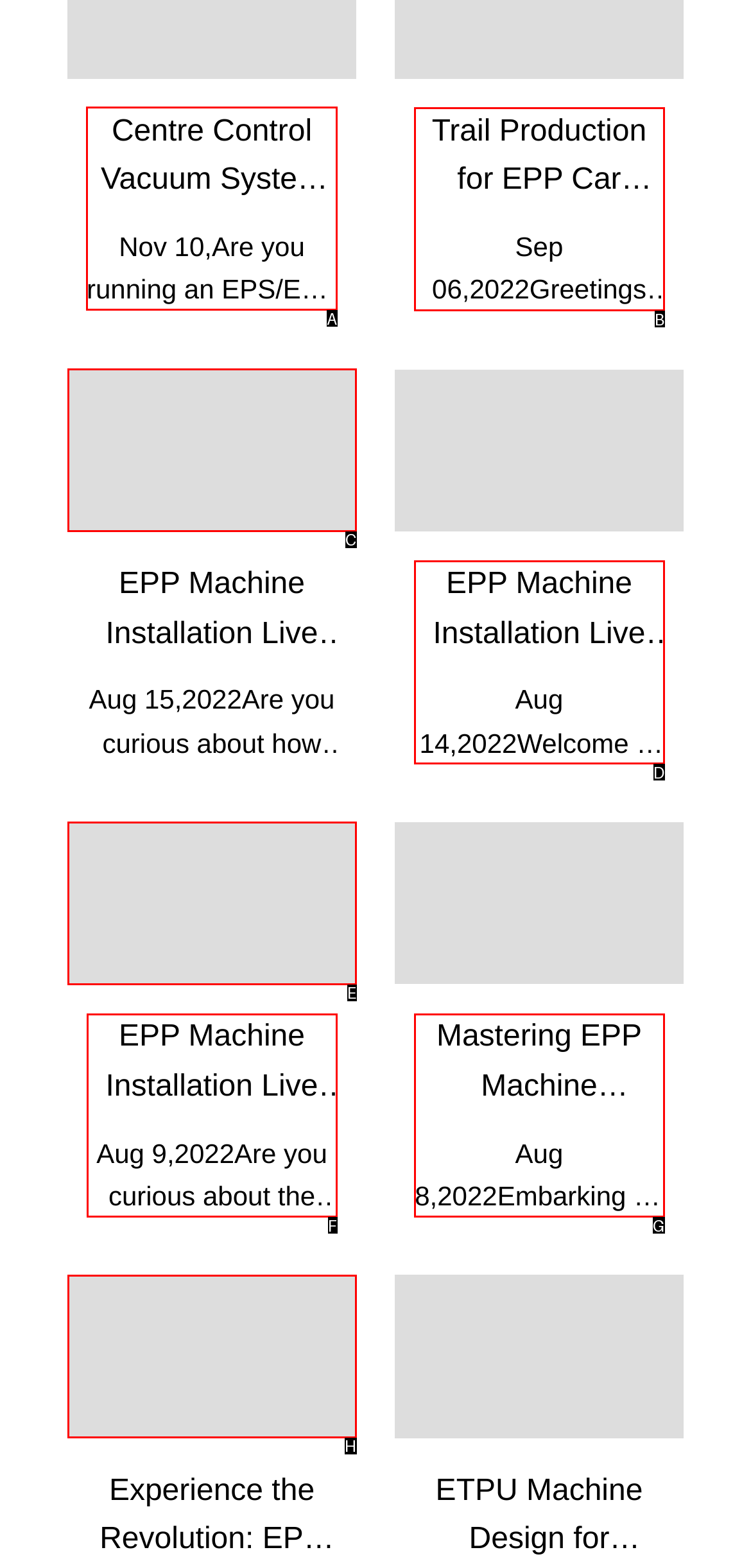Select the HTML element to finish the task: Read about Centre Control Vacuum System for EPS/EPP Factory Reply with the letter of the correct option.

A